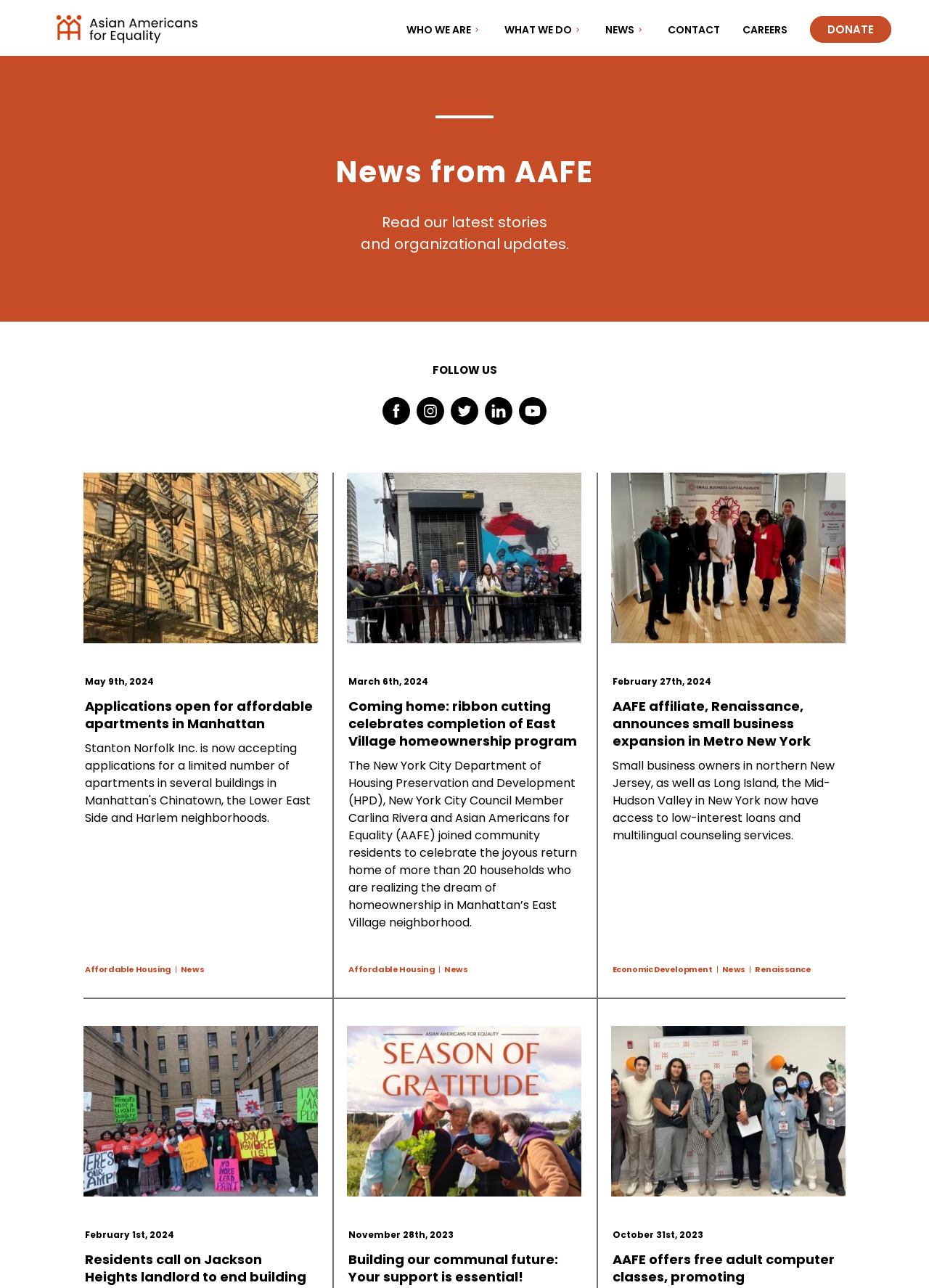Identify the coordinates of the bounding box for the element that must be clicked to accomplish the instruction: "Follow AAFE on Facebook".

[0.412, 0.308, 0.441, 0.33]